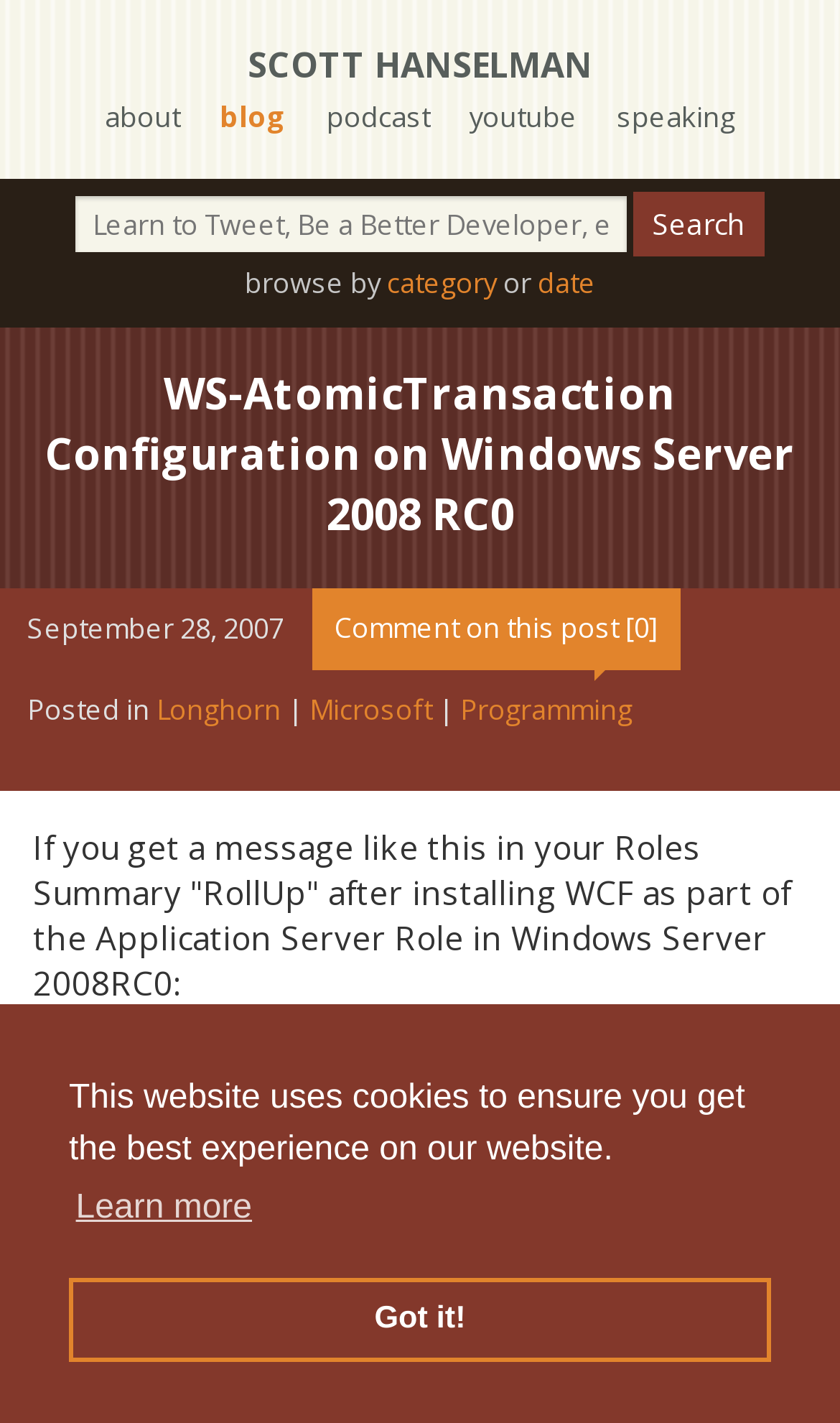What is the author's name?
Look at the image and respond with a one-word or short phrase answer.

Scott Hanselman